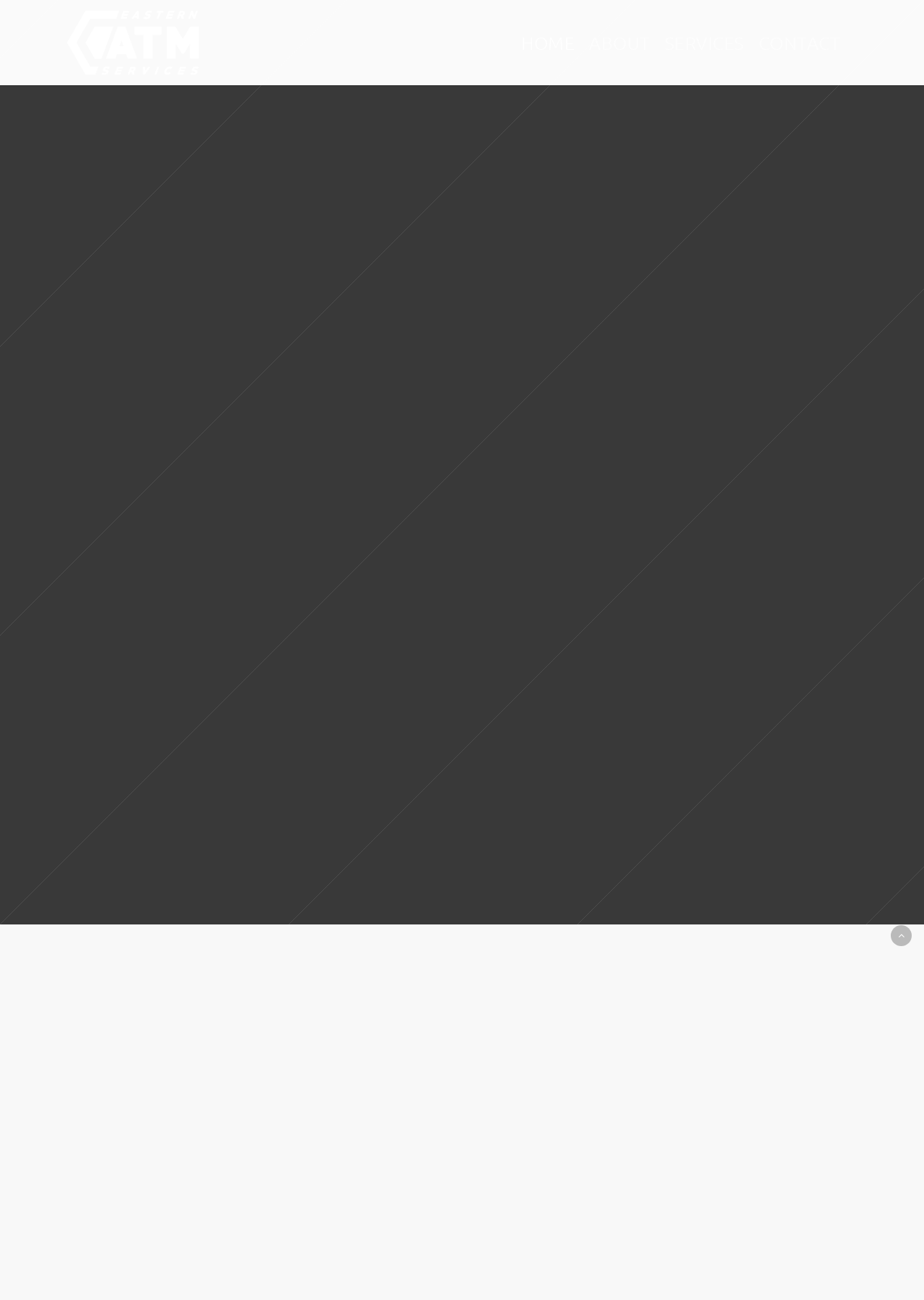Please identify the bounding box coordinates of the area that needs to be clicked to follow this instruction: "Click CONTACT US".

[0.814, 0.006, 0.917, 0.066]